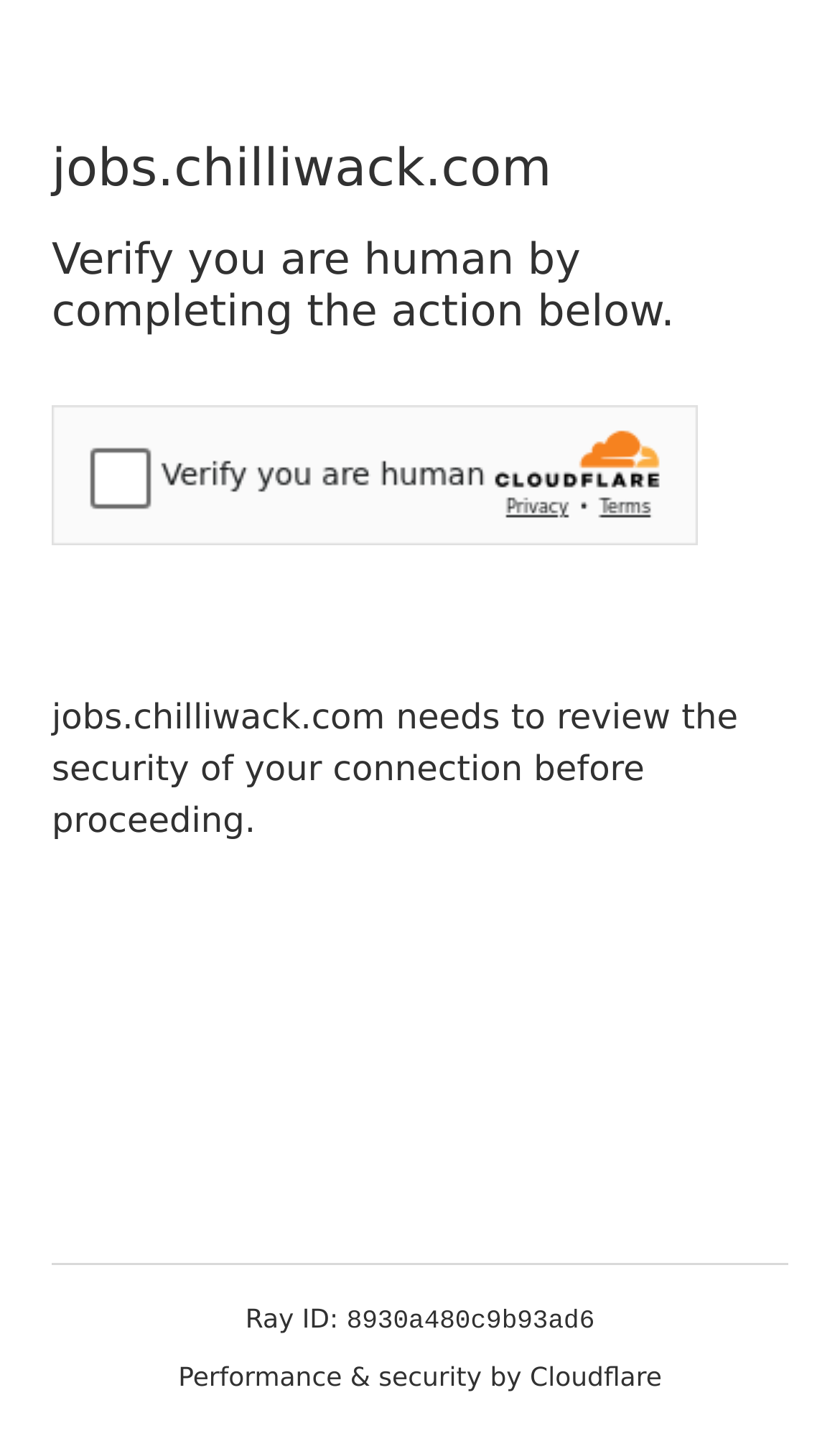What is providing performance and security to the website?
We need a detailed and meticulous answer to the question.

Cloudflare is providing performance and security to the website, as indicated by the text 'Performance & security by Cloudflare' at the bottom of the page.